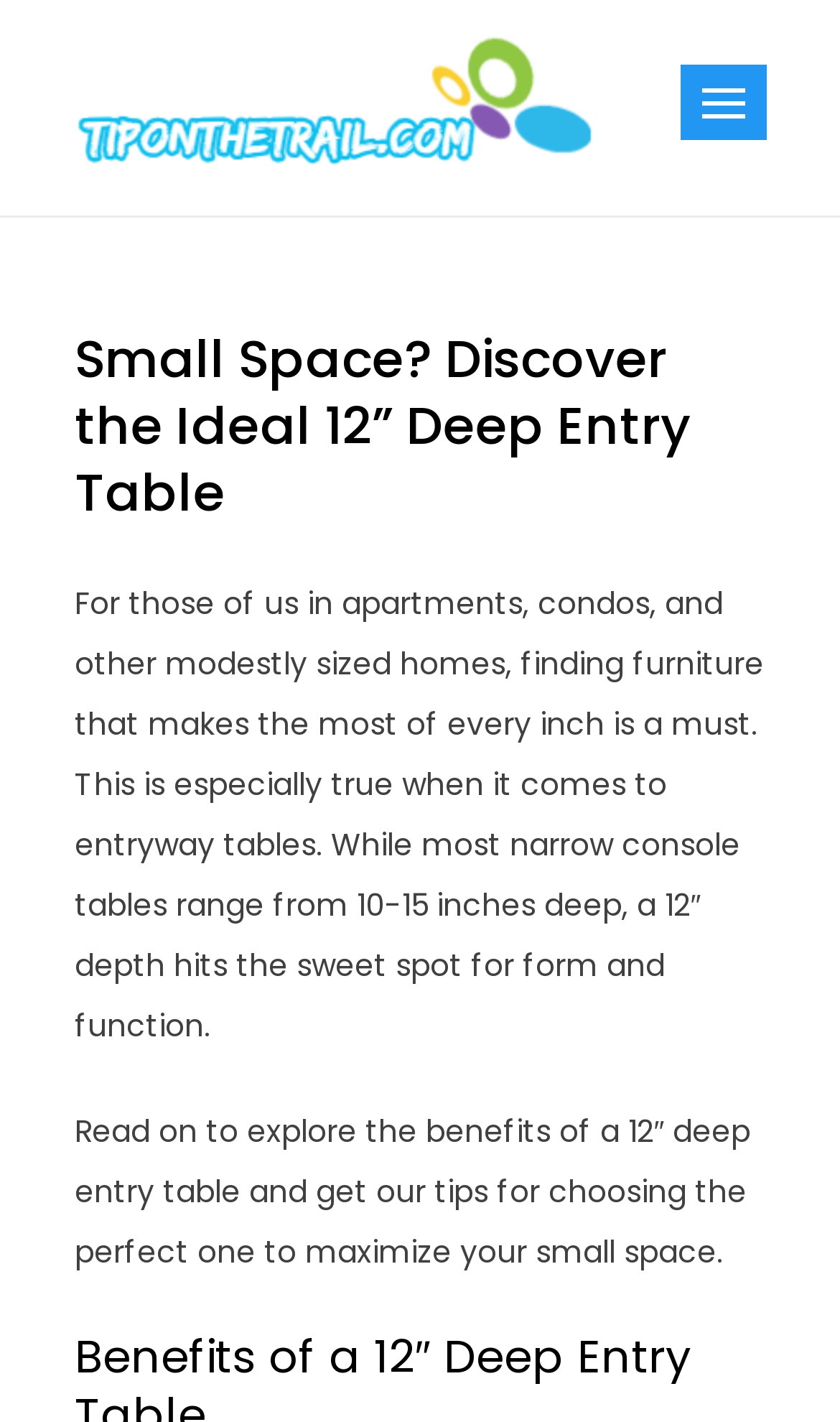With reference to the screenshot, provide a detailed response to the question below:
What is the ideal depth for an entry table?

The ideal depth for an entry table is 12 inches, as mentioned in the webpage, which is considered the sweet spot for form and function, especially for those living in small spaces like apartments or condos.